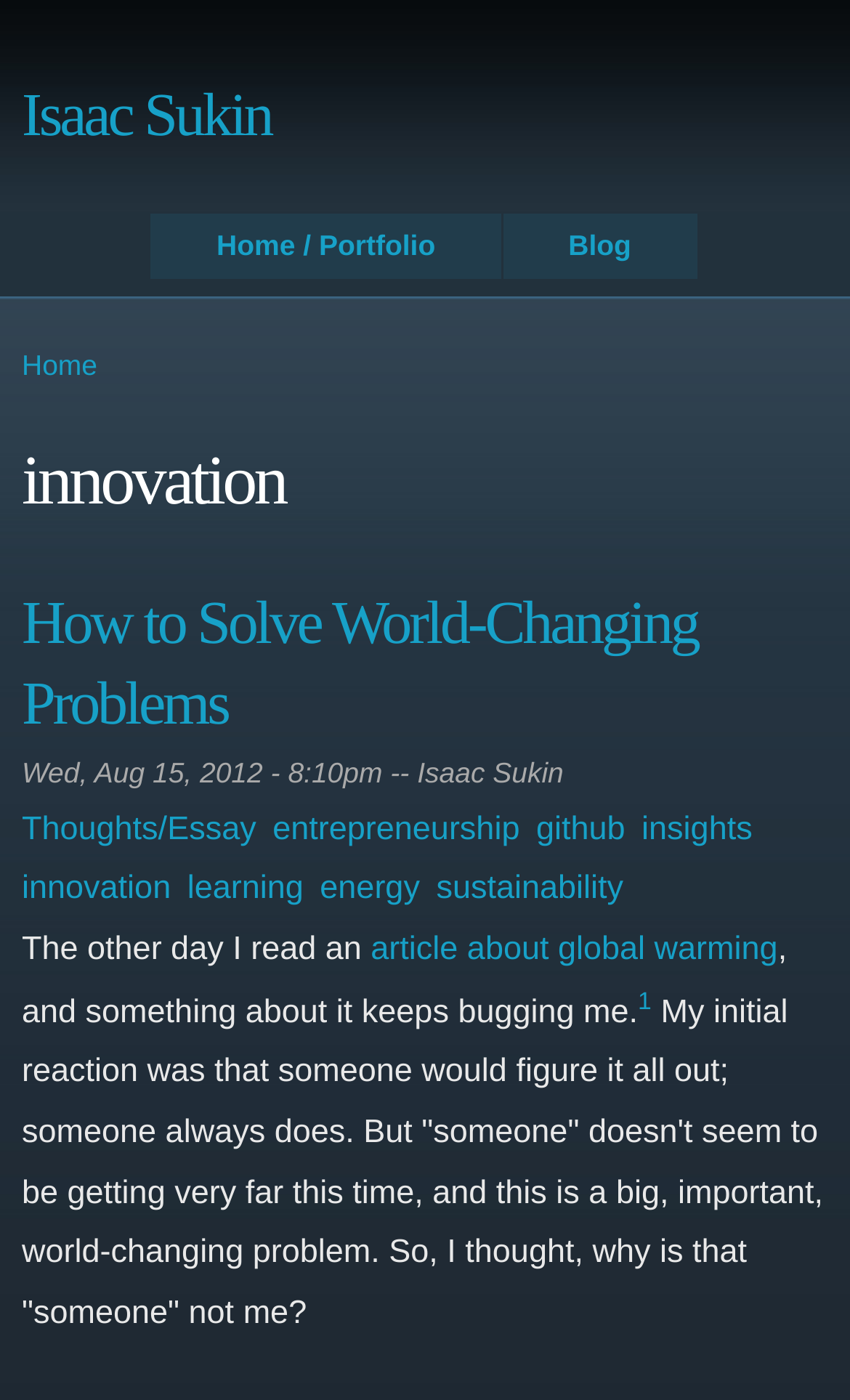Find the bounding box coordinates of the area that needs to be clicked in order to achieve the following instruction: "go to home page". The coordinates should be specified as four float numbers between 0 and 1, i.e., [left, top, right, bottom].

[0.178, 0.153, 0.589, 0.199]